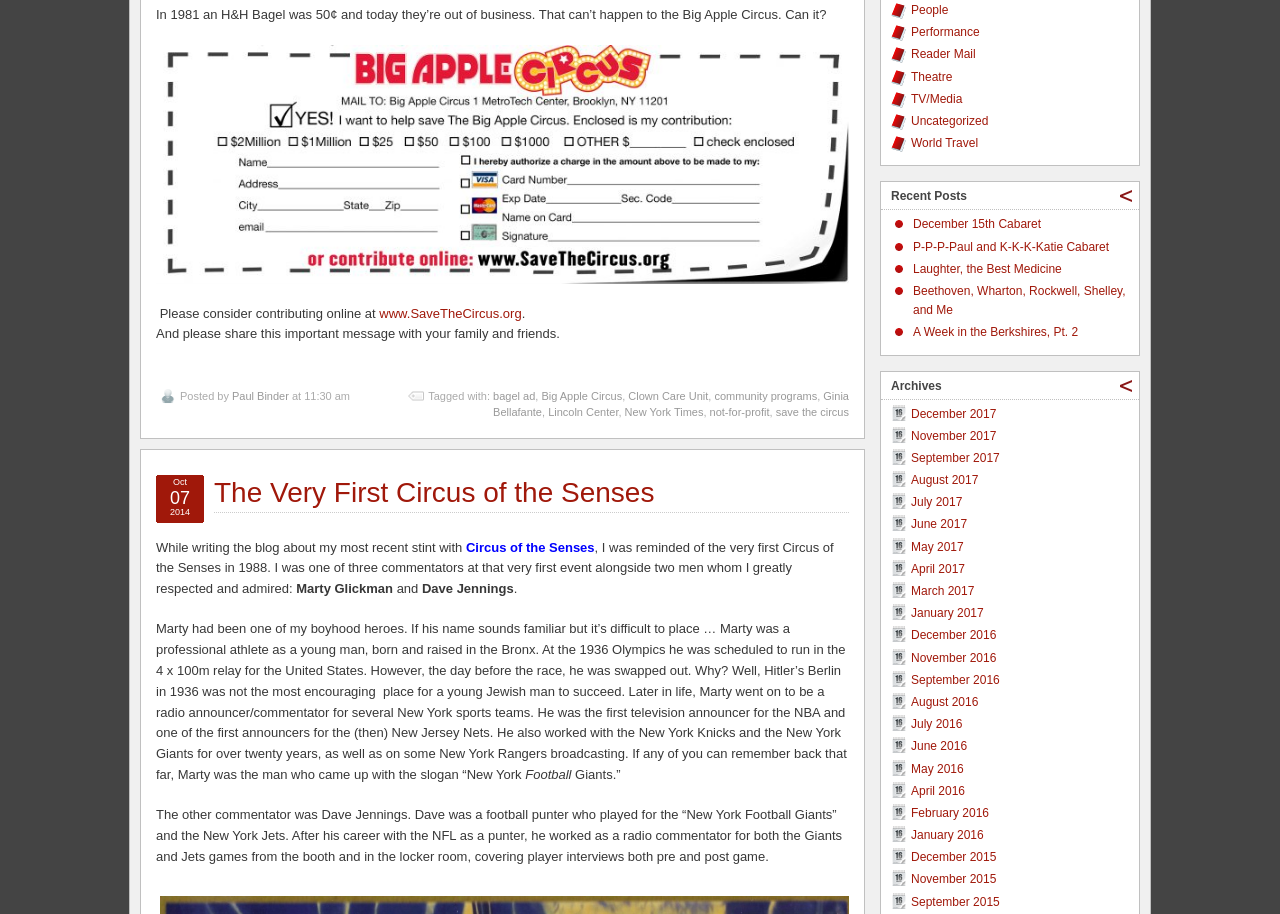Please answer the following question using a single word or phrase: 
What is the profession of Marty Glickman?

Radio announcer/commentator